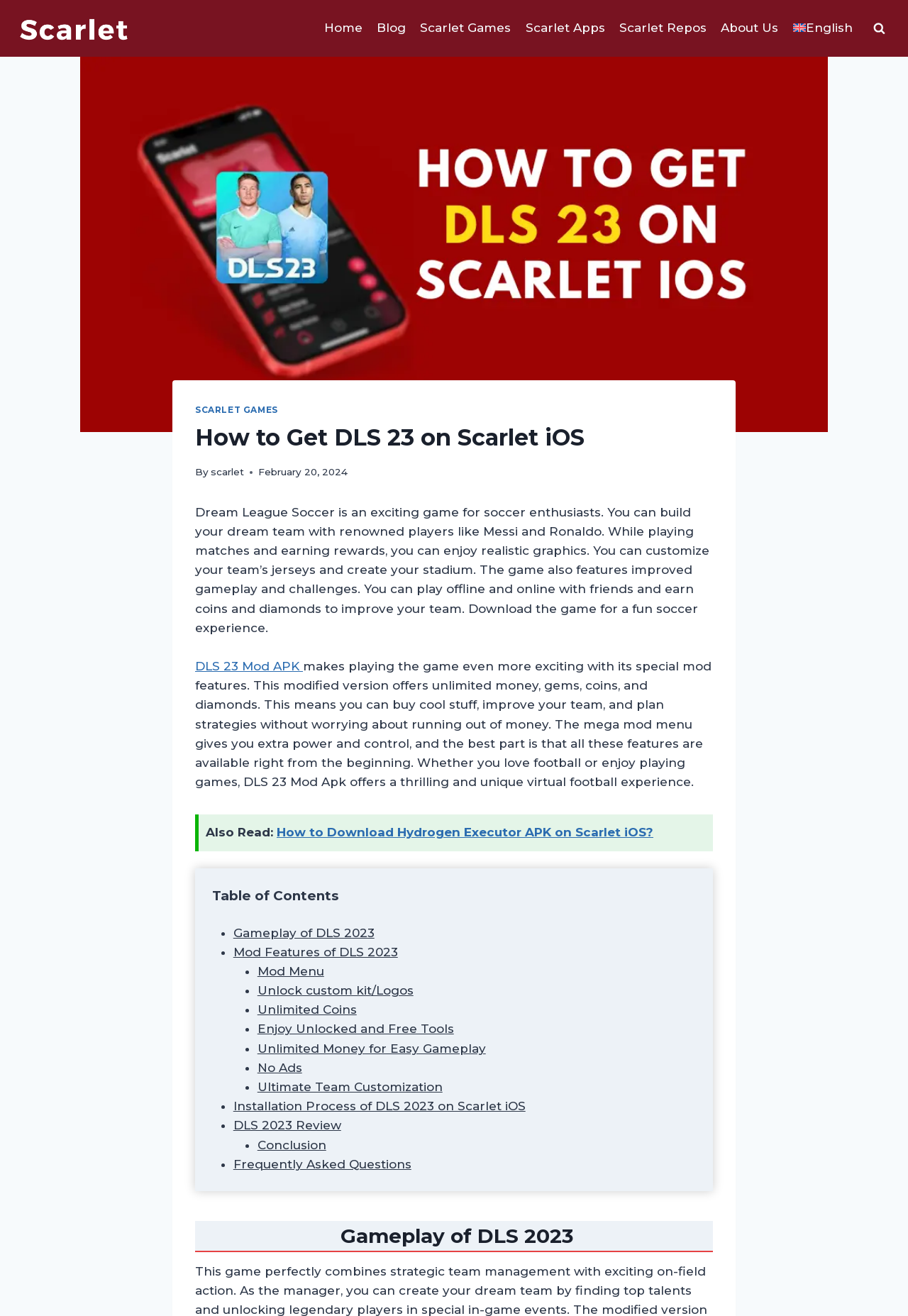Using the format (top-left x, top-left y, bottom-right x, bottom-right y), provide the bounding box coordinates for the described UI element. All values should be floating point numbers between 0 and 1: Scroll to top

[0.948, 0.676, 0.977, 0.695]